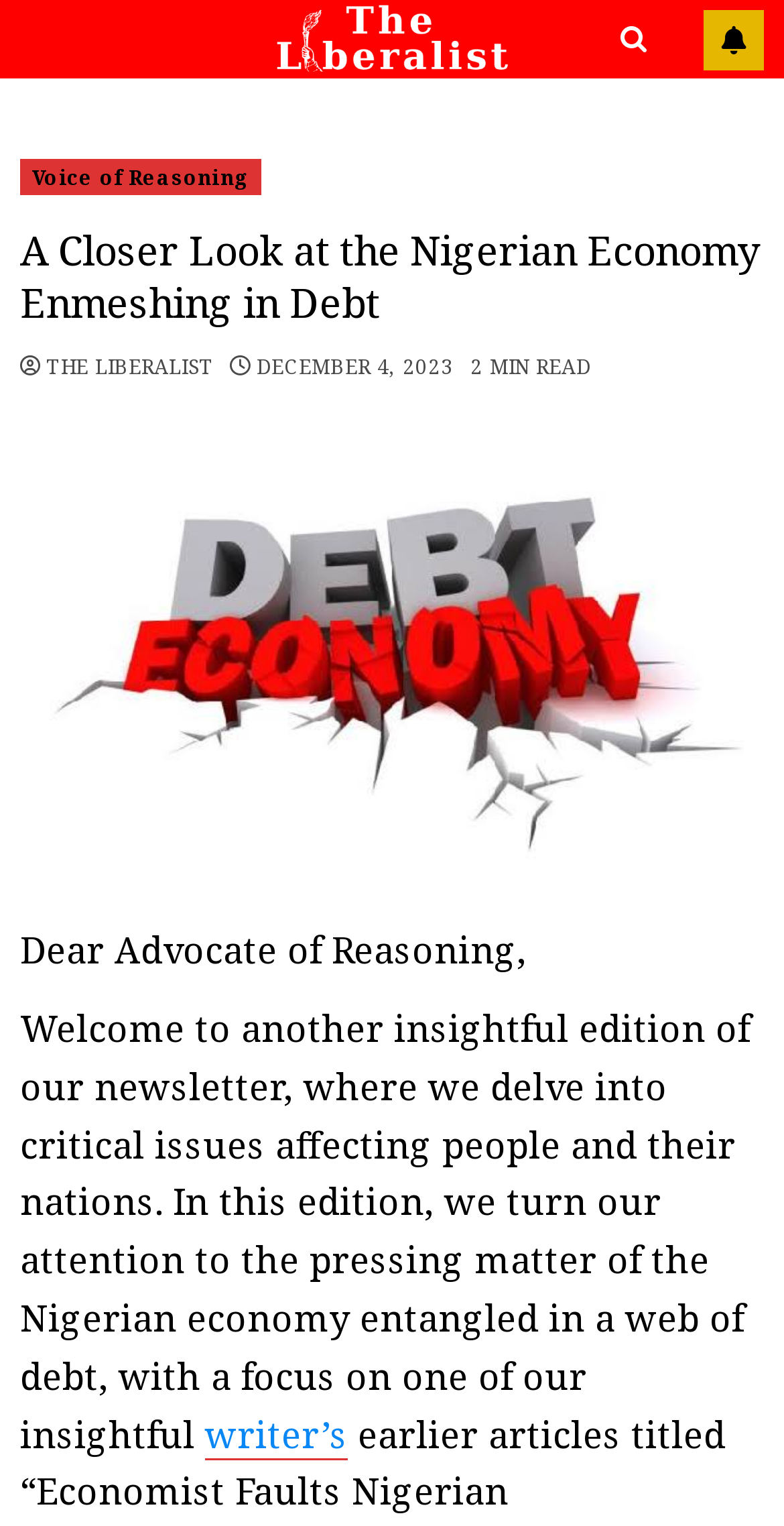Extract the main title from the webpage.

A Closer Look at the Nigerian Economy Enmeshing in Debt